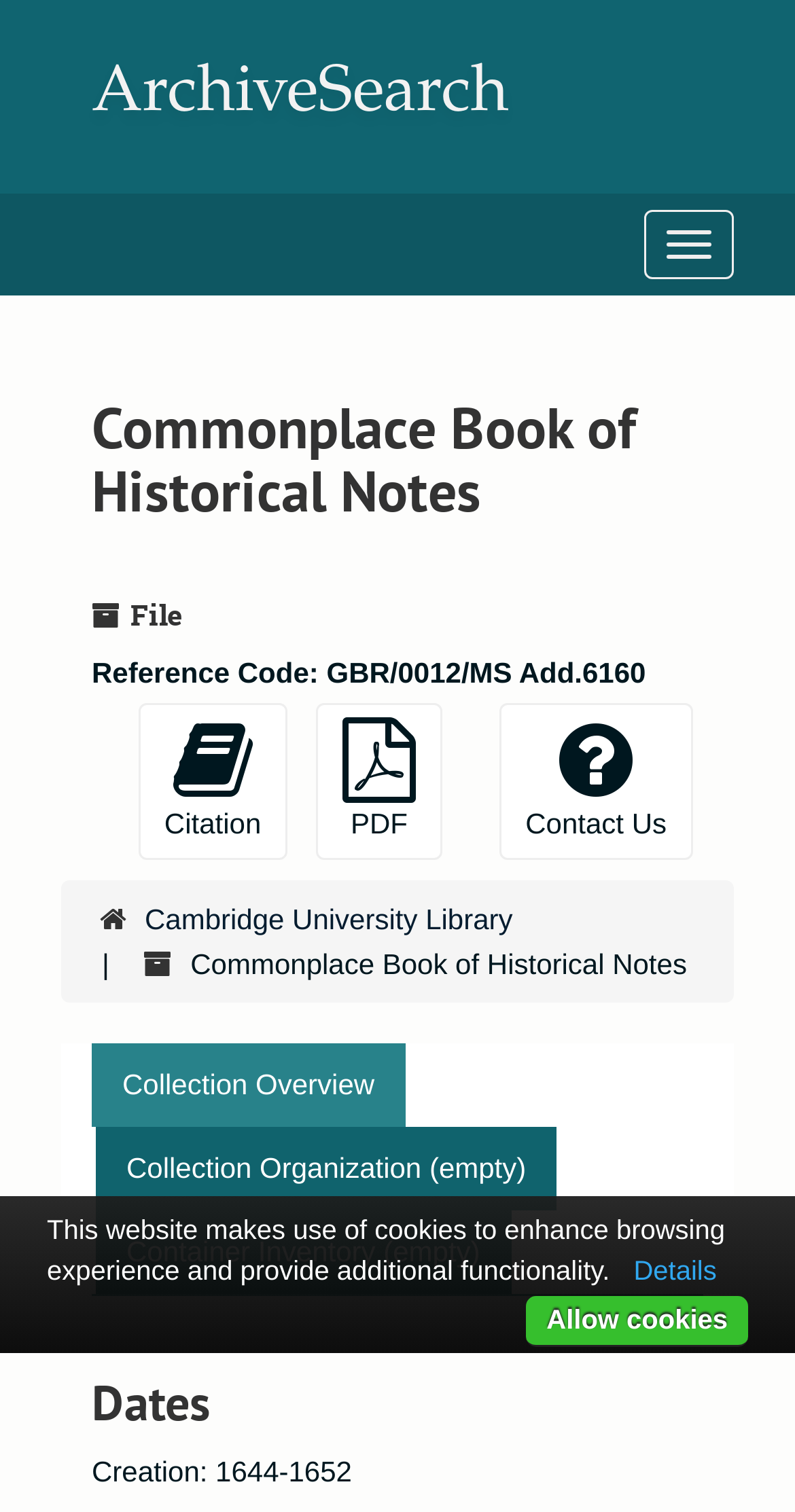What is the reference code of the commonplace book?
Give a detailed and exhaustive answer to the question.

I found the reference code by looking at the static text element that says 'Reference Code:' and the adjacent static text element that displays the actual code, which is 'GBR/0012/MS Add.6160'.